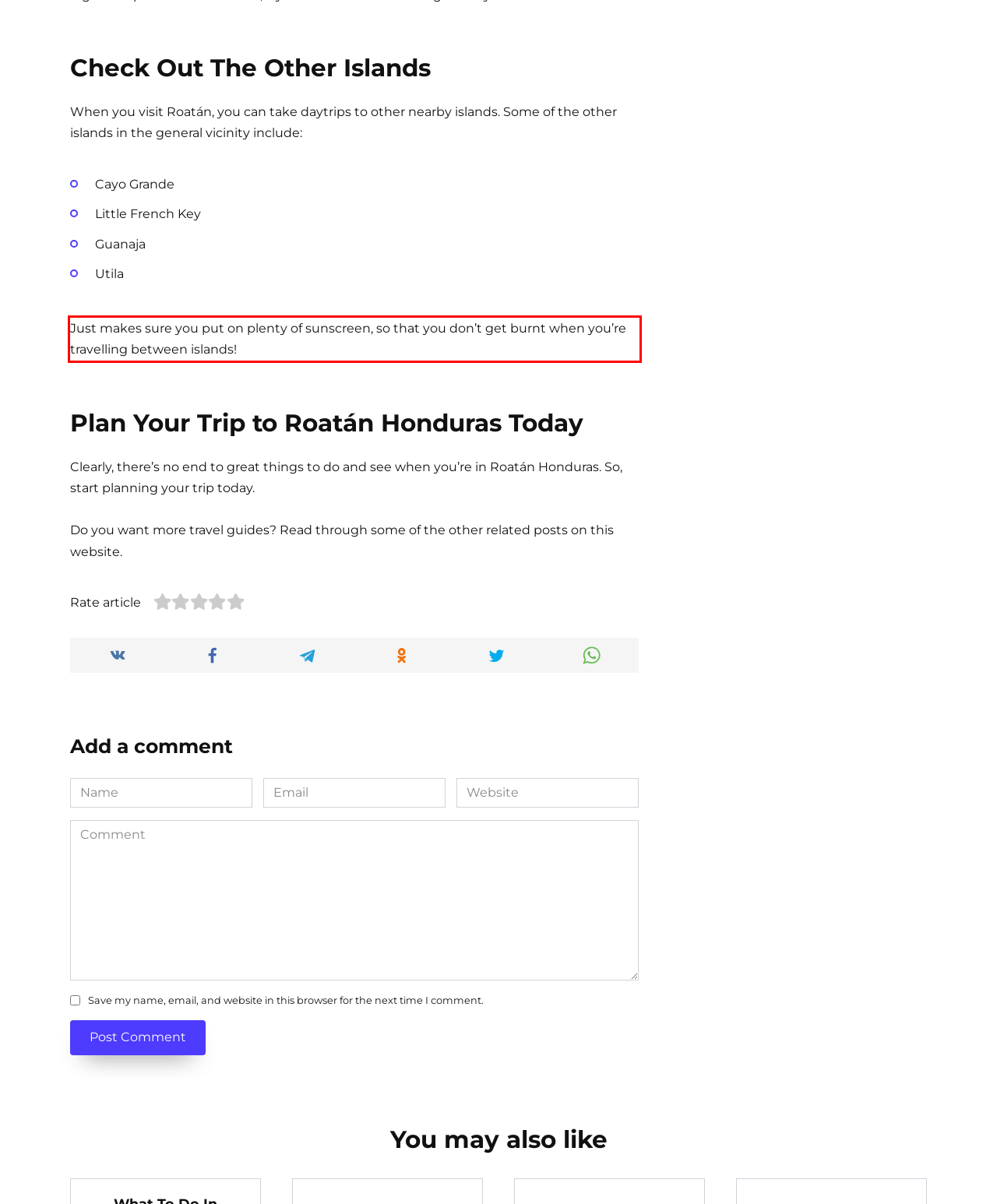Observe the screenshot of the webpage that includes a red rectangle bounding box. Conduct OCR on the content inside this red bounding box and generate the text.

Just makes sure you put on plenty of sunscreen, so that you don’t get burnt when you’re travelling between islands!